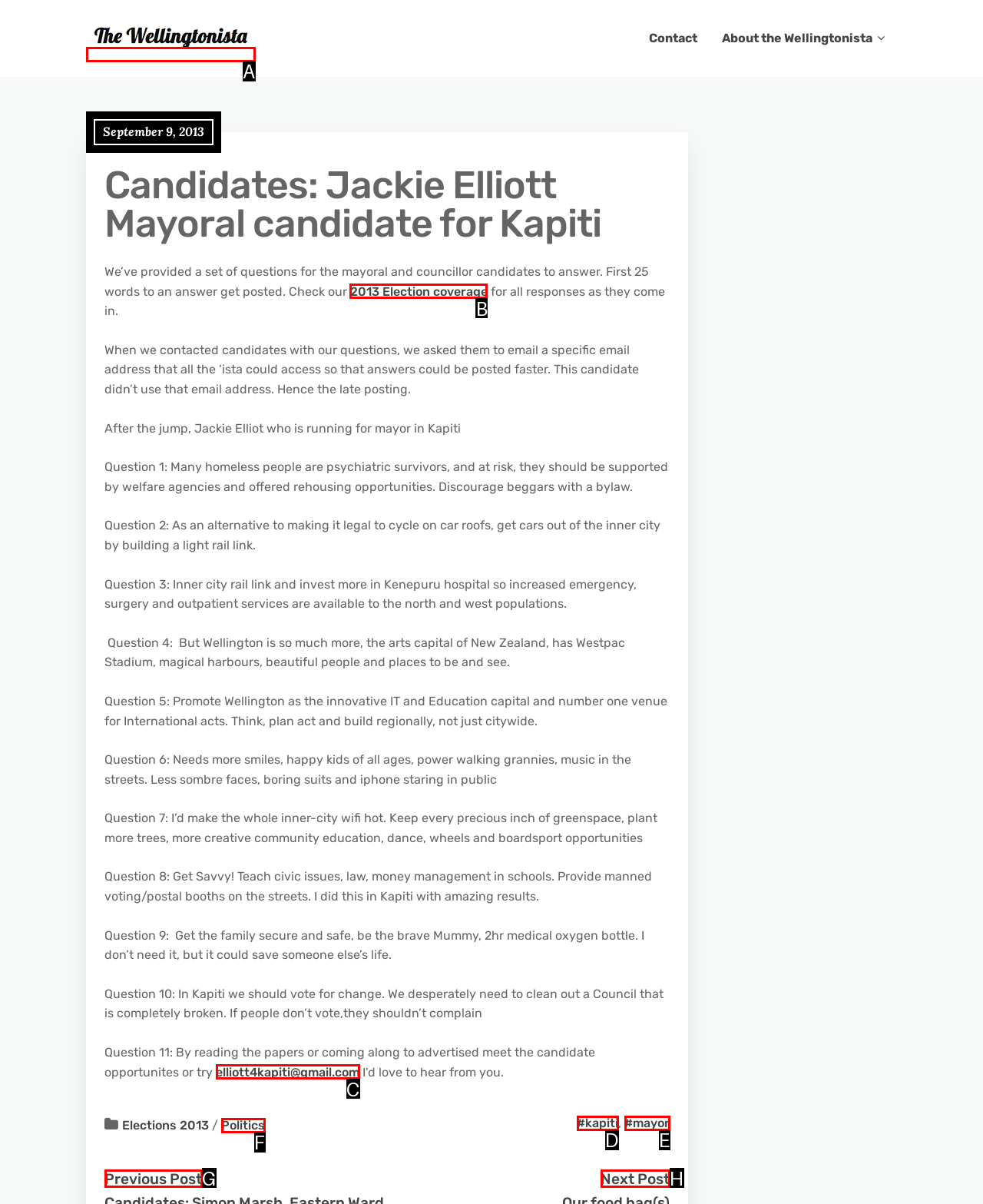To complete the task: Visit the '2013 Election coverage' page, select the appropriate UI element to click. Respond with the letter of the correct option from the given choices.

B